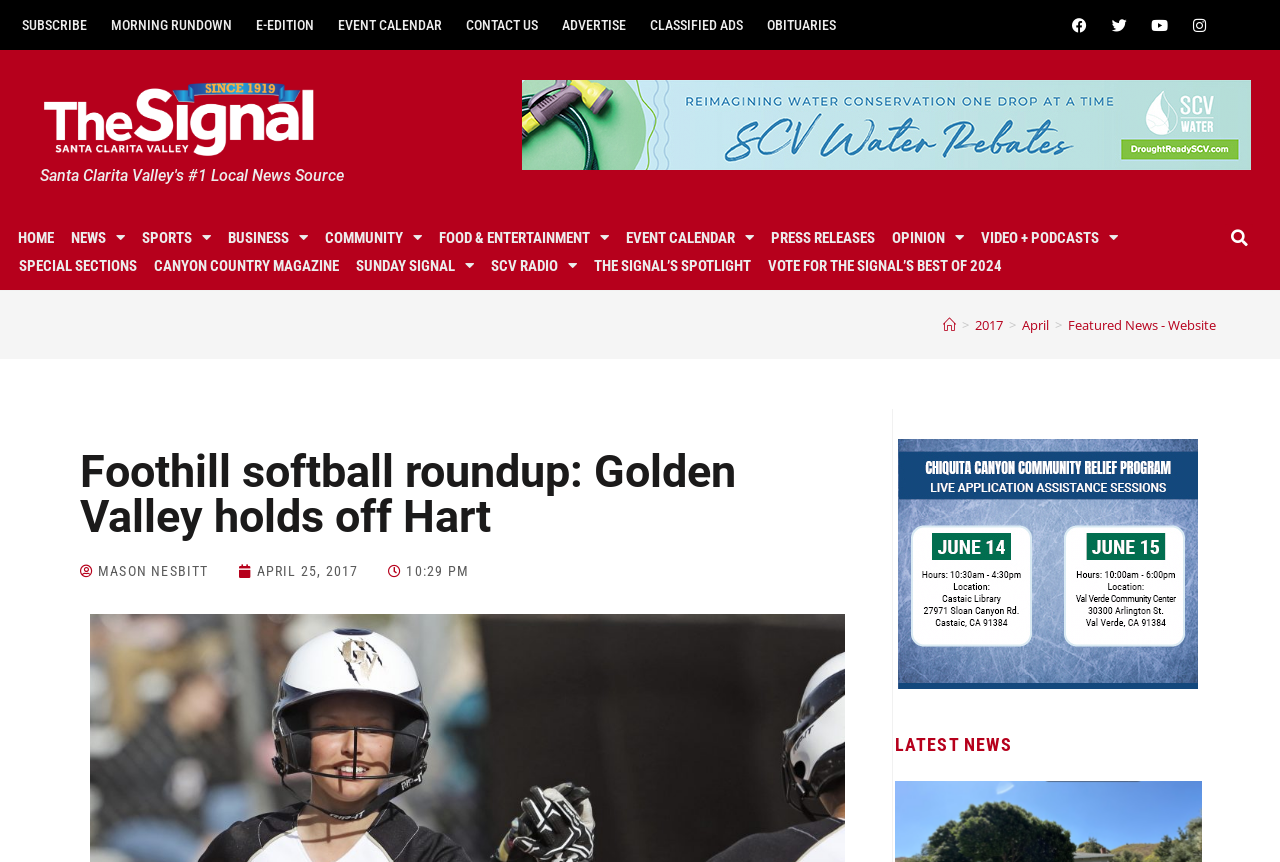From the webpage screenshot, predict the bounding box of the UI element that matches this description: "SCV Radio".

[0.377, 0.292, 0.457, 0.325]